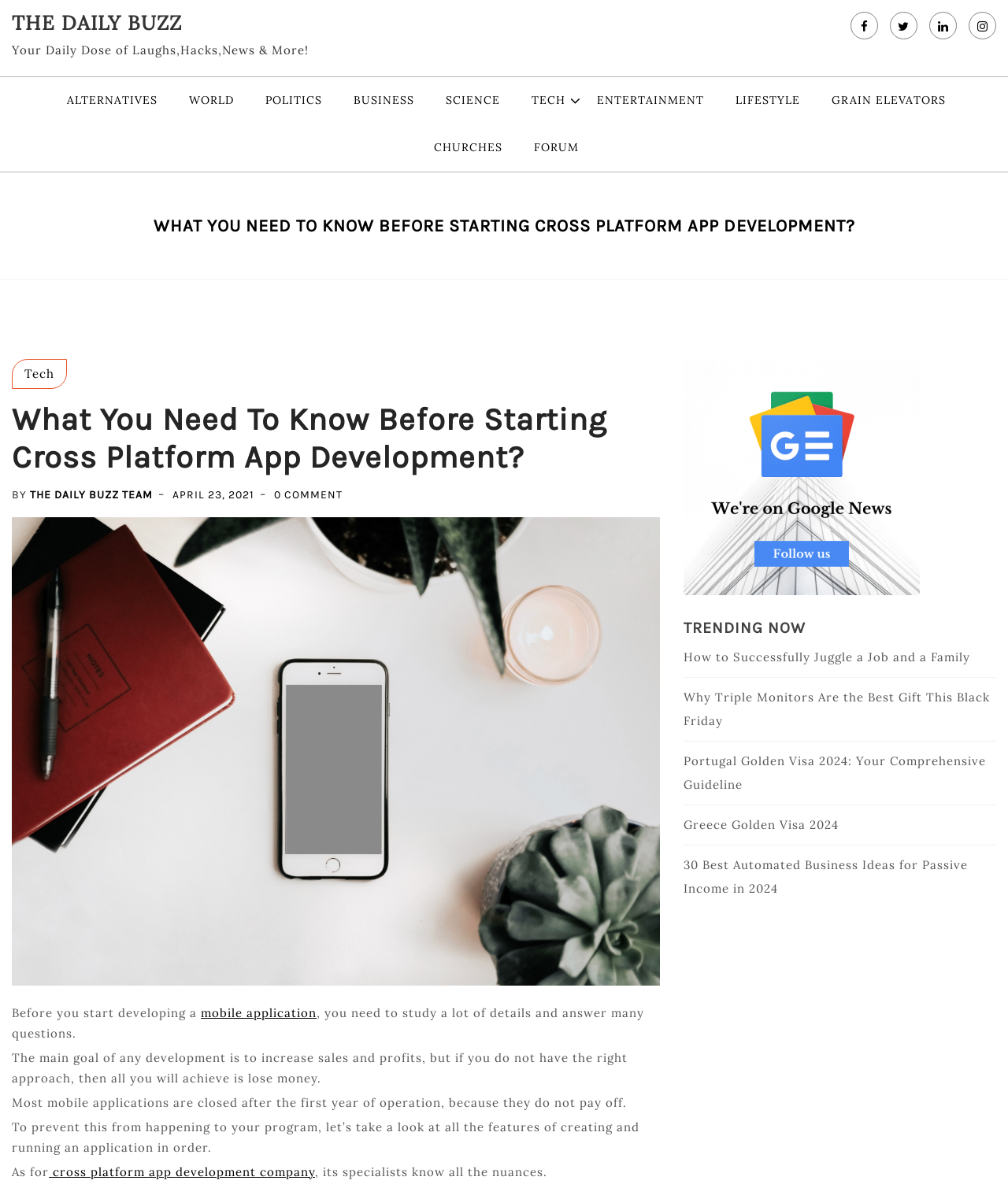Provide a brief response to the question below using a single word or phrase: 
What is the main goal of any development?

Increase sales and profits